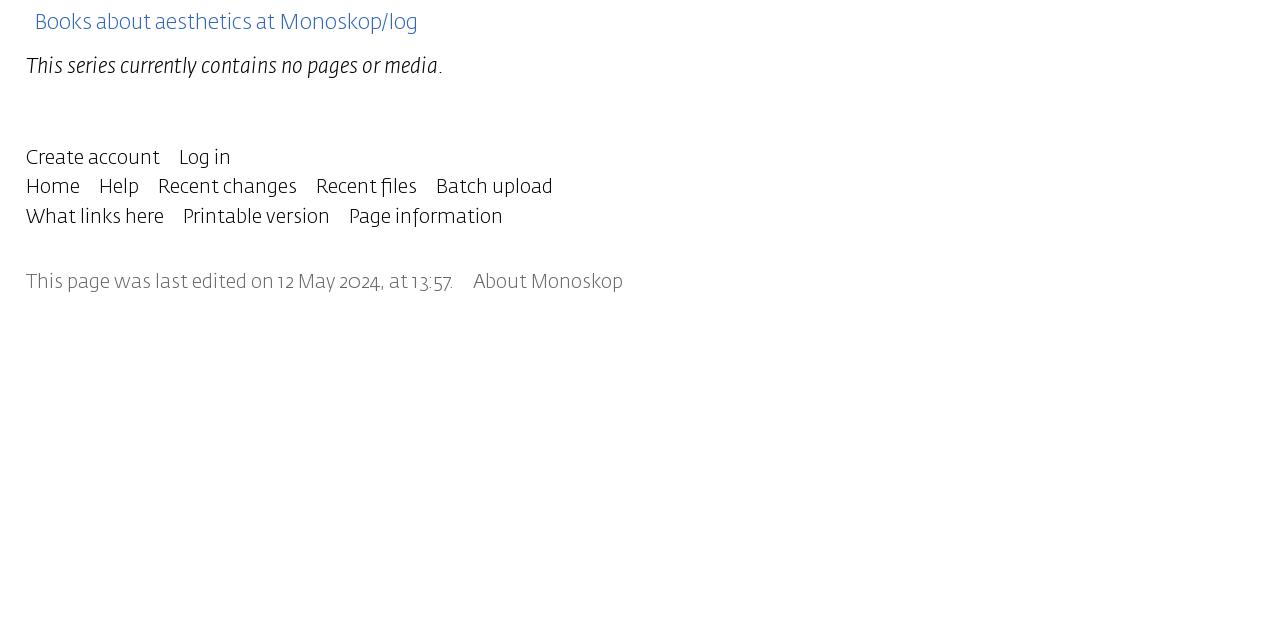Mark the bounding box of the element that matches the following description: "Create account".

[0.02, 0.233, 0.125, 0.263]